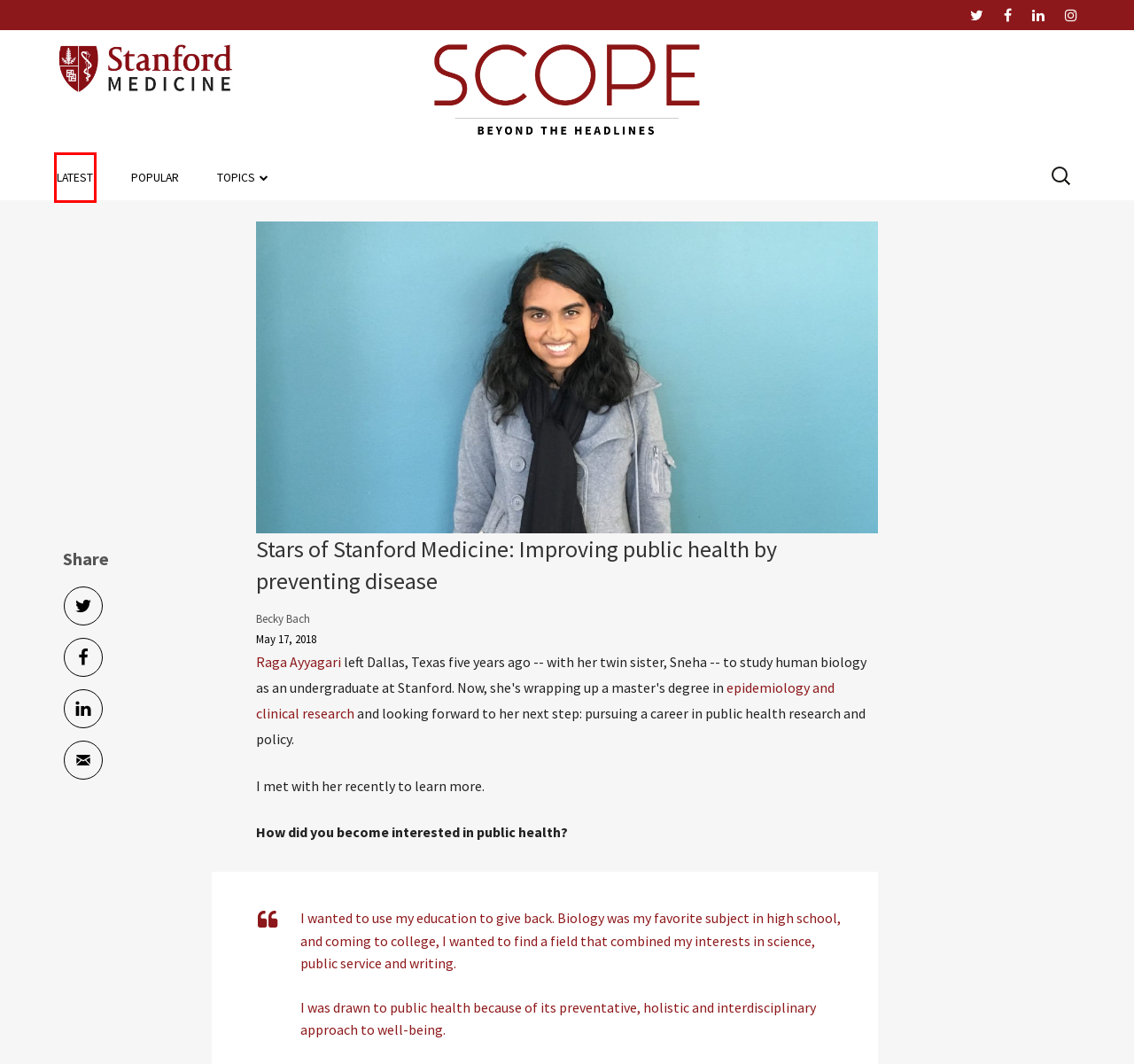Consider the screenshot of a webpage with a red bounding box and select the webpage description that best describes the new page that appears after clicking the element inside the red box. Here are the candidates:
A. Latest - Scope
B. Popular - Scope
C. Patient Care Archives - Scope
D. Scope | Stanford Medicine's blog - Scope
E. Wellness Archives - Scope
F. About Scope - Scope
G. Becky Bach, Author at Scope
H. Medical Education Archives - Scope

A